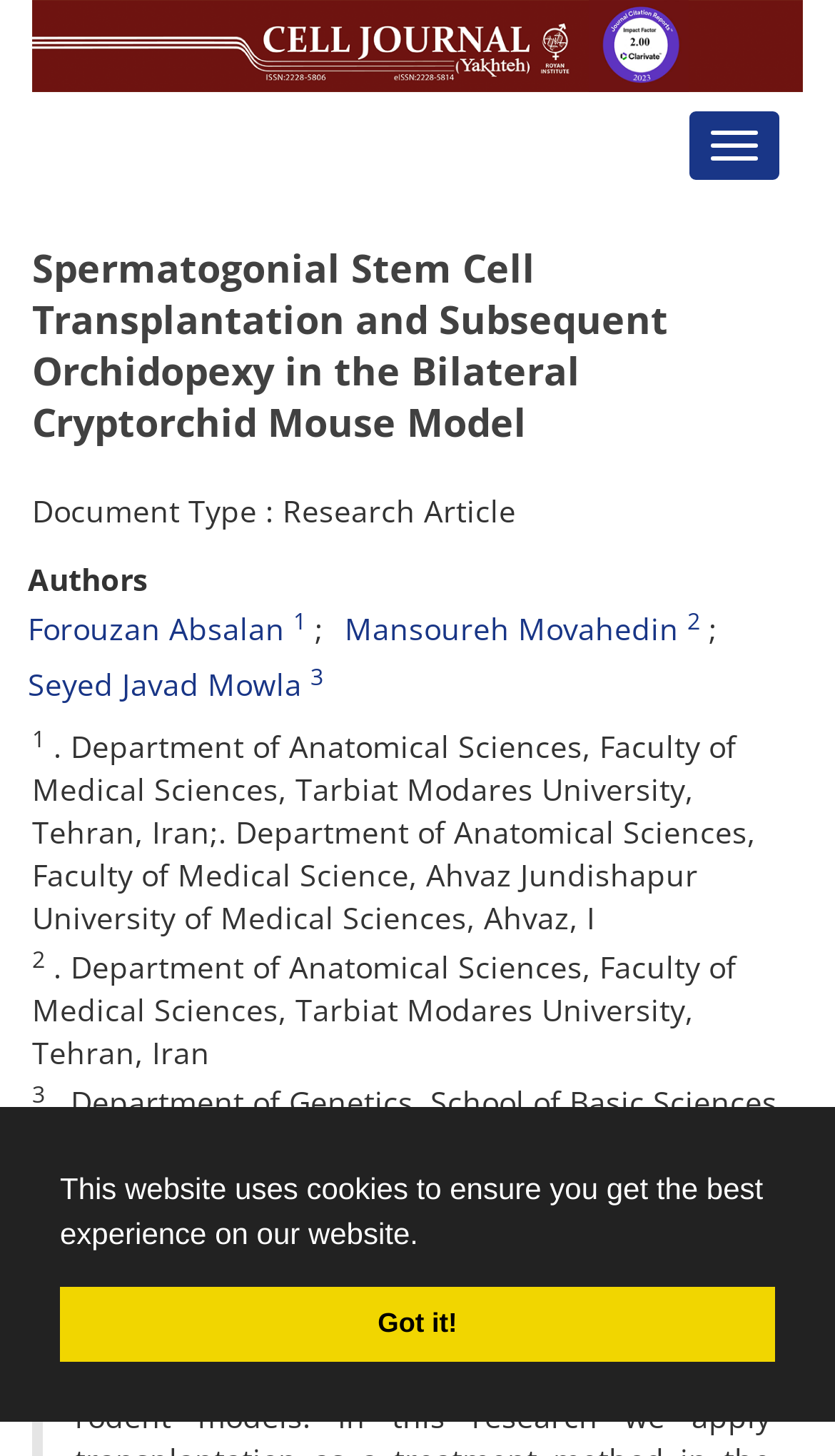Could you indicate the bounding box coordinates of the region to click in order to complete this instruction: "View the research article details".

[0.038, 0.337, 0.618, 0.365]